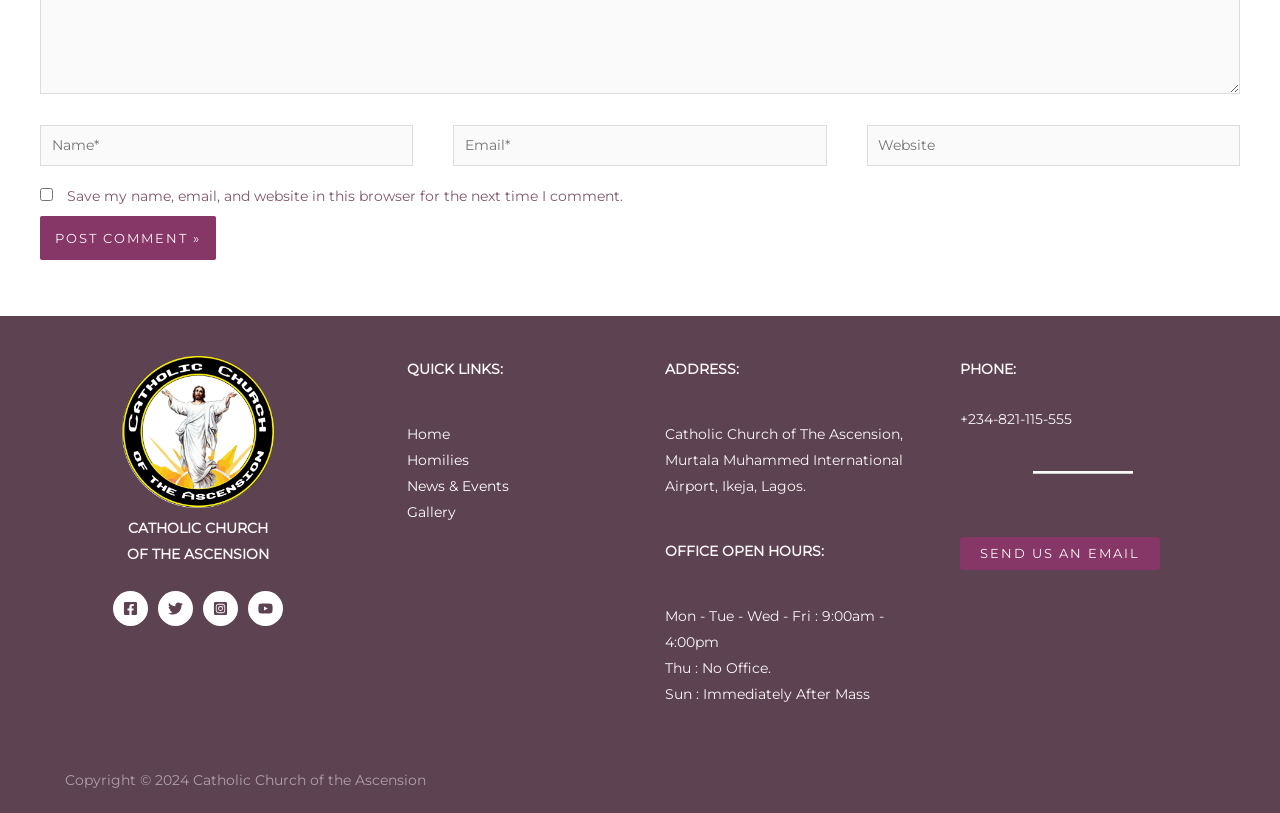Please identify the bounding box coordinates of the clickable area that will fulfill the following instruction: "Send an email". The coordinates should be in the format of four float numbers between 0 and 1, i.e., [left, top, right, bottom].

[0.75, 0.661, 0.906, 0.701]